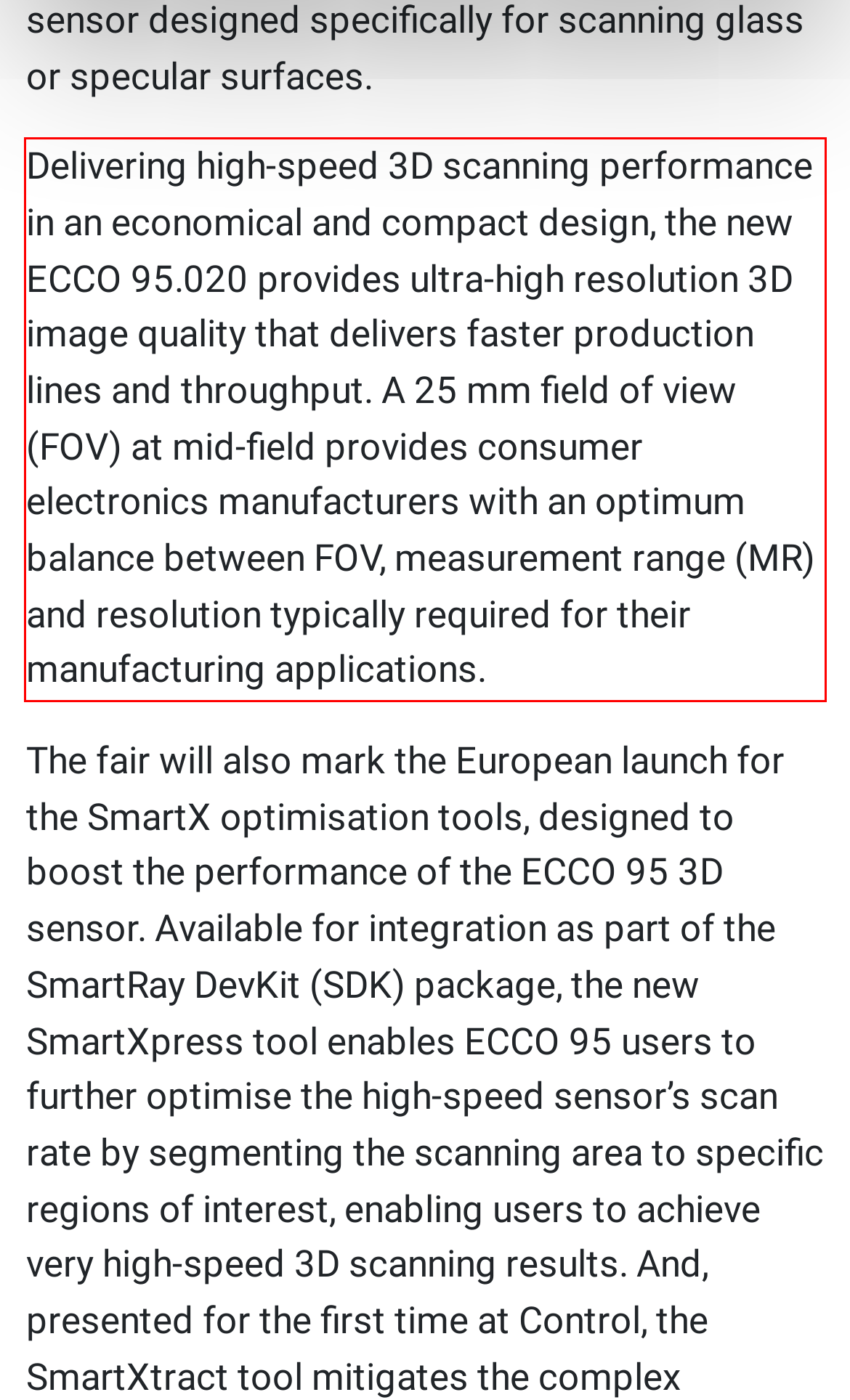Within the screenshot of the webpage, locate the red bounding box and use OCR to identify and provide the text content inside it.

Delivering high-speed 3D scanning performance in an economical and compact design, the new ECCO 95.020 provides ultra-high resolution 3D image quality that delivers faster production lines and throughput. A 25 mm field of view (FOV) at mid-field provides consumer electronics manufacturers with an optimum balance between FOV, measurement range (MR) and resolution typically required for their manufacturing applications.